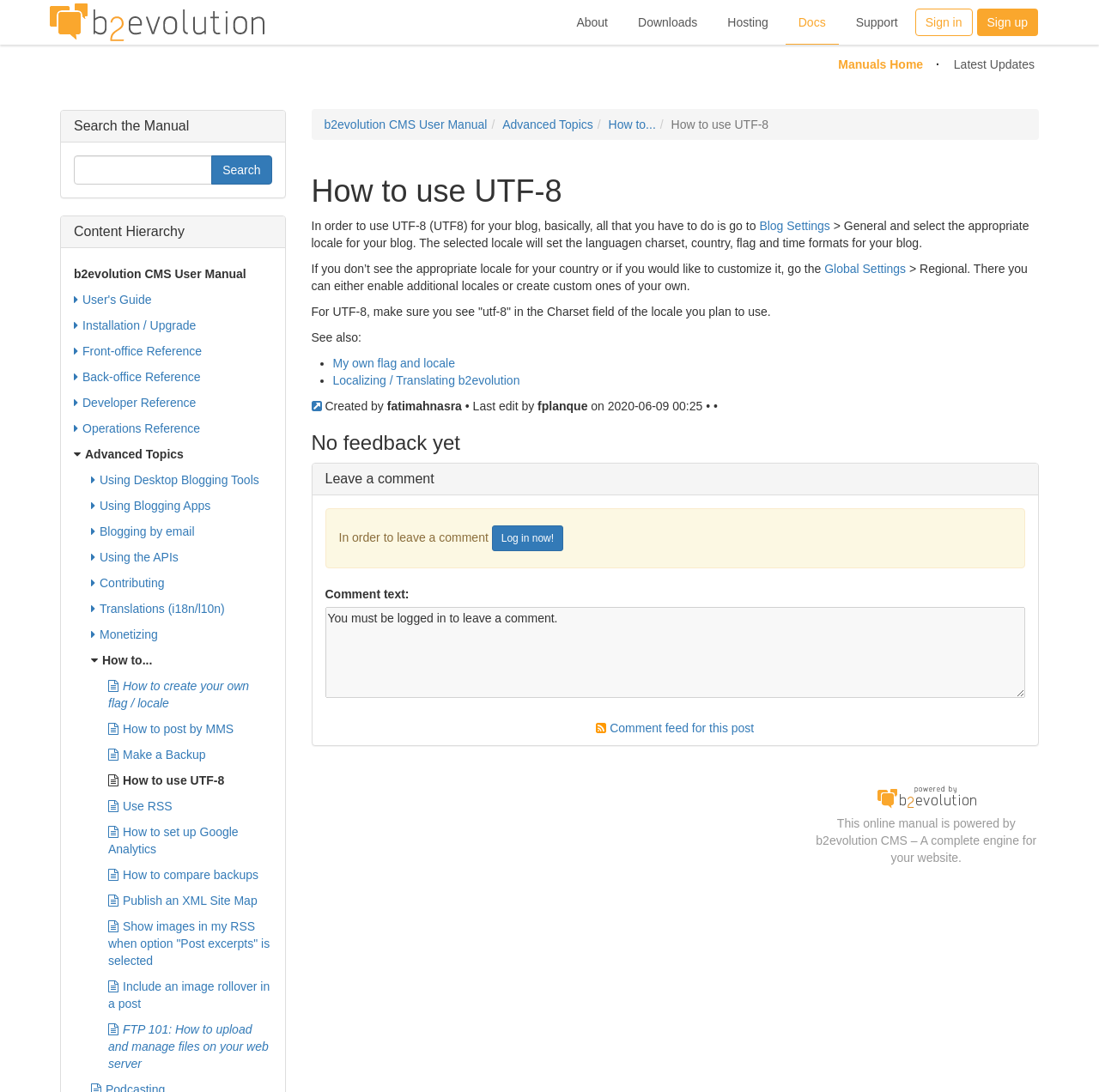Determine the bounding box for the UI element as described: "Using Desktop Blogging Tools". The coordinates should be represented as four float numbers between 0 and 1, formatted as [left, top, right, bottom].

[0.083, 0.428, 0.236, 0.451]